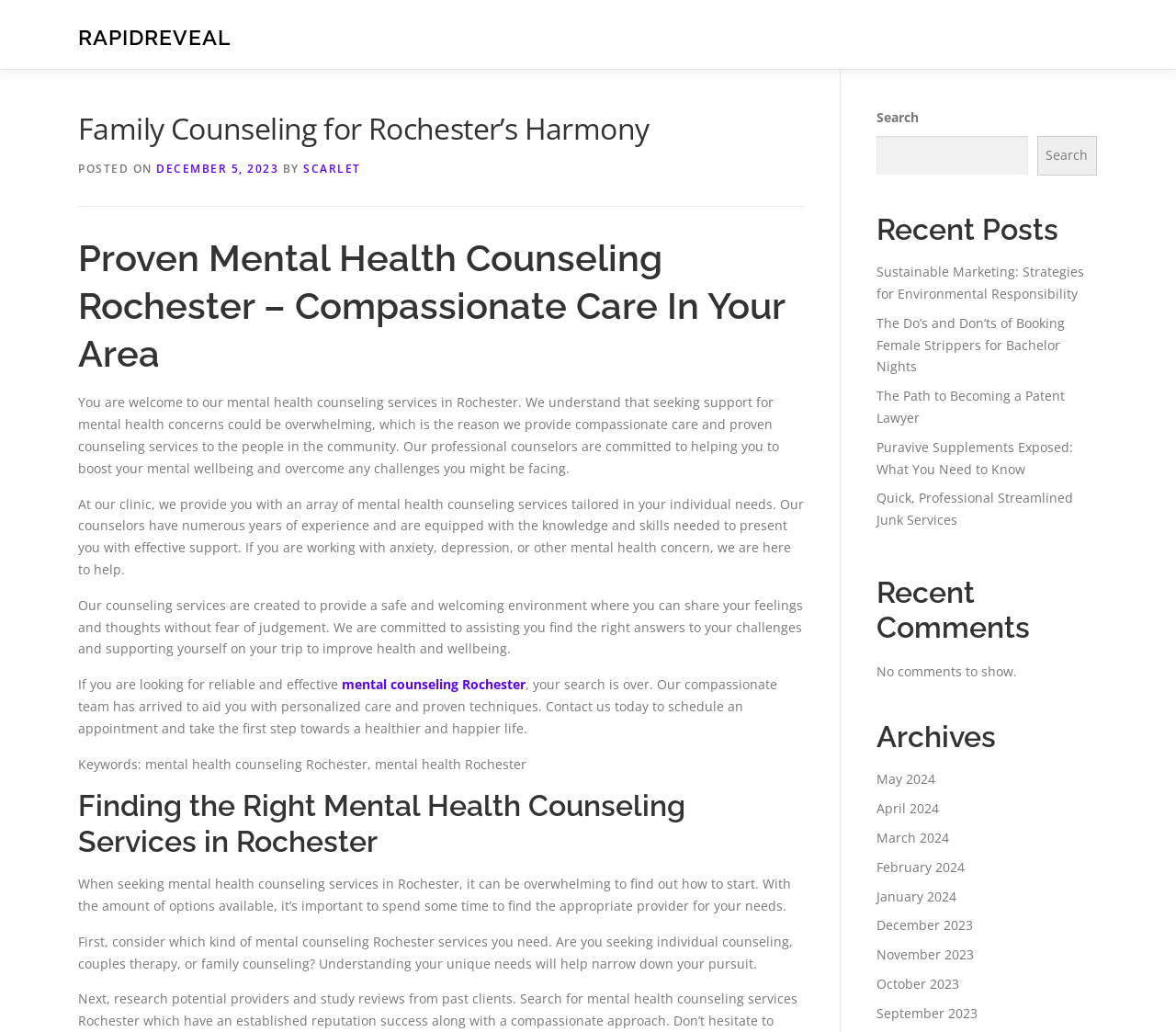Please specify the bounding box coordinates of the clickable region necessary for completing the following instruction: "View the Archives". The coordinates must consist of four float numbers between 0 and 1, i.e., [left, top, right, bottom].

[0.745, 0.697, 0.933, 0.731]